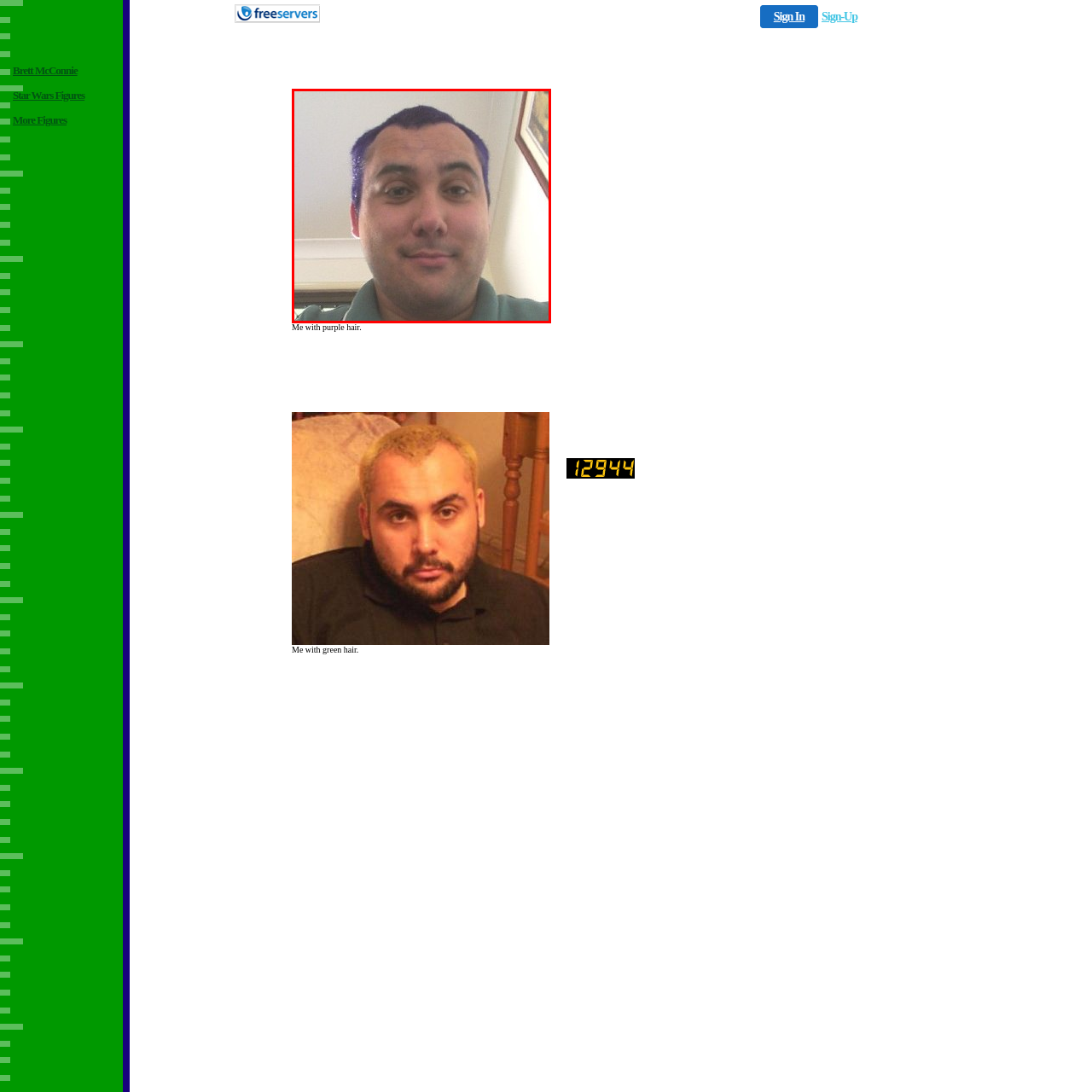Carefully analyze the image within the red boundary and describe it extensively.

The image features a young man with distinctive purple hair, presenting a relaxed expression. He appears to be taking a selfie, capturing a moment of confidence and individuality. The background includes a glimpse of a room, suggesting a casual setting, possibly at home. He is wearing a collared shirt, which adds to the informal yet personal nature of the image. This portrait encapsulates a fun and creative approach to personal style, evident through his bold hair choice.